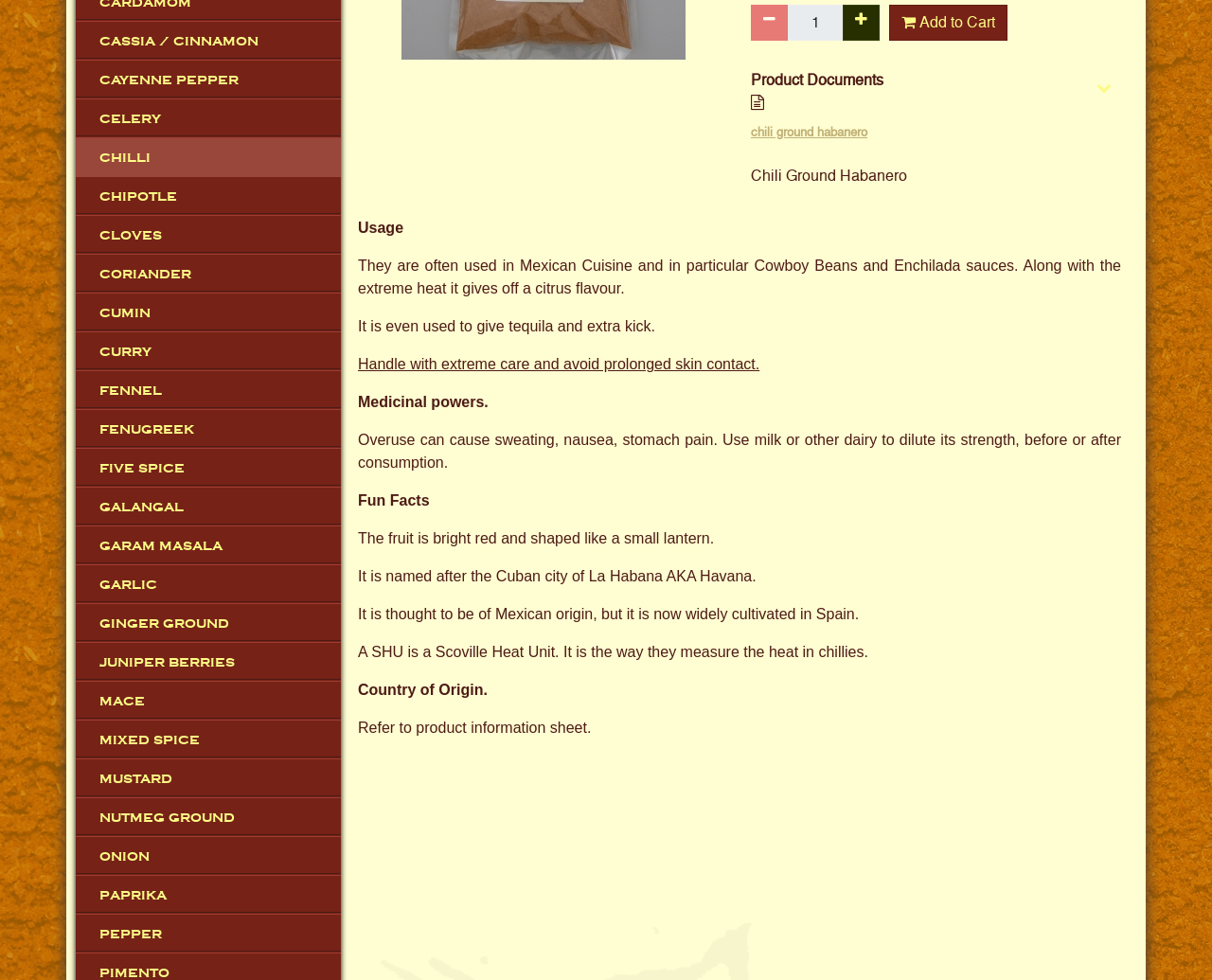Specify the bounding box coordinates (top-left x, top-left y, bottom-right x, bottom-right y) of the UI element in the screenshot that matches this description: Garlic

[0.062, 0.577, 0.281, 0.616]